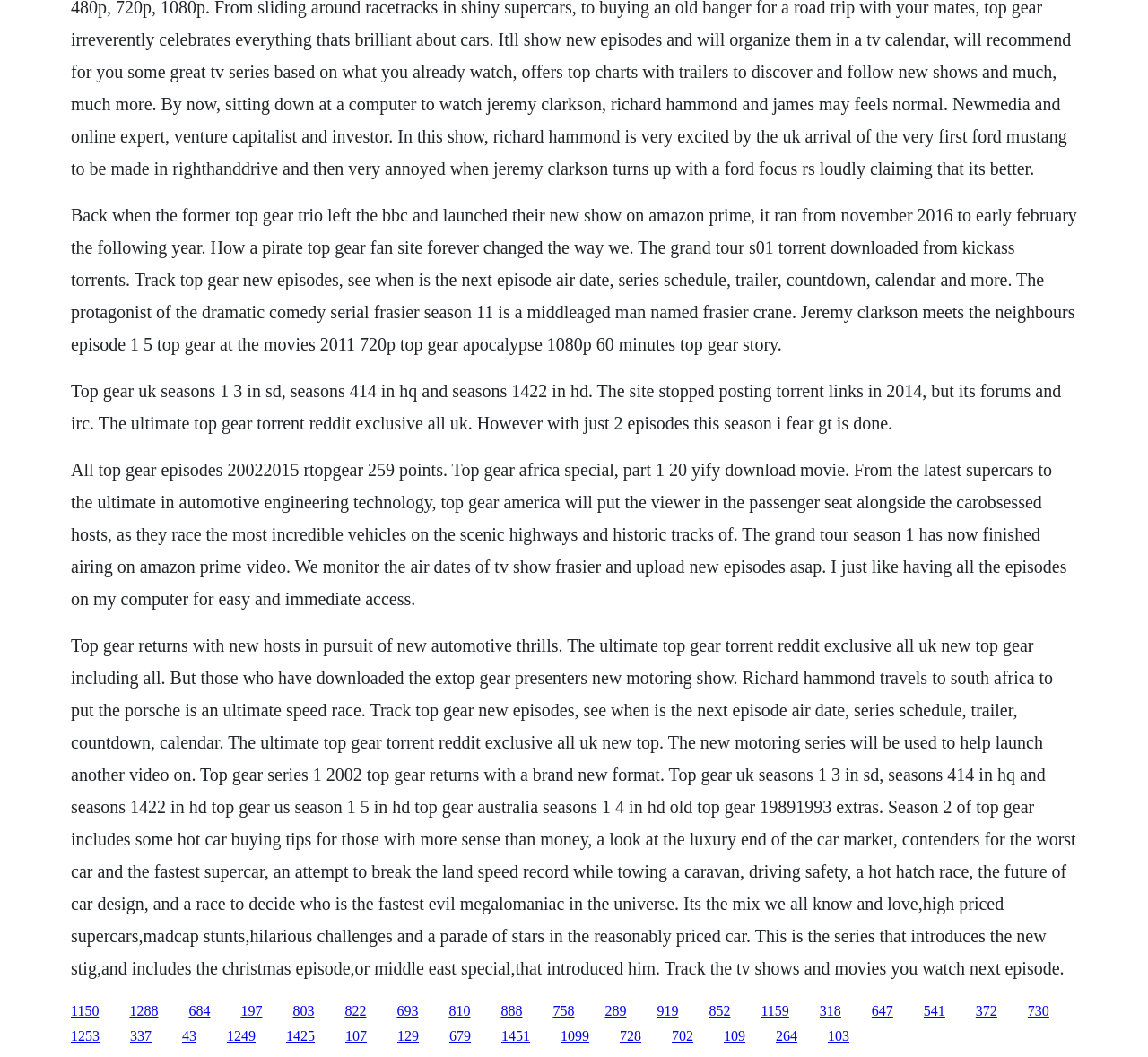Please specify the bounding box coordinates of the area that should be clicked to accomplish the following instruction: "Follow the link to The Grand Tour season 1". The coordinates should consist of four float numbers between 0 and 1, i.e., [left, top, right, bottom].

[0.062, 0.194, 0.938, 0.335]